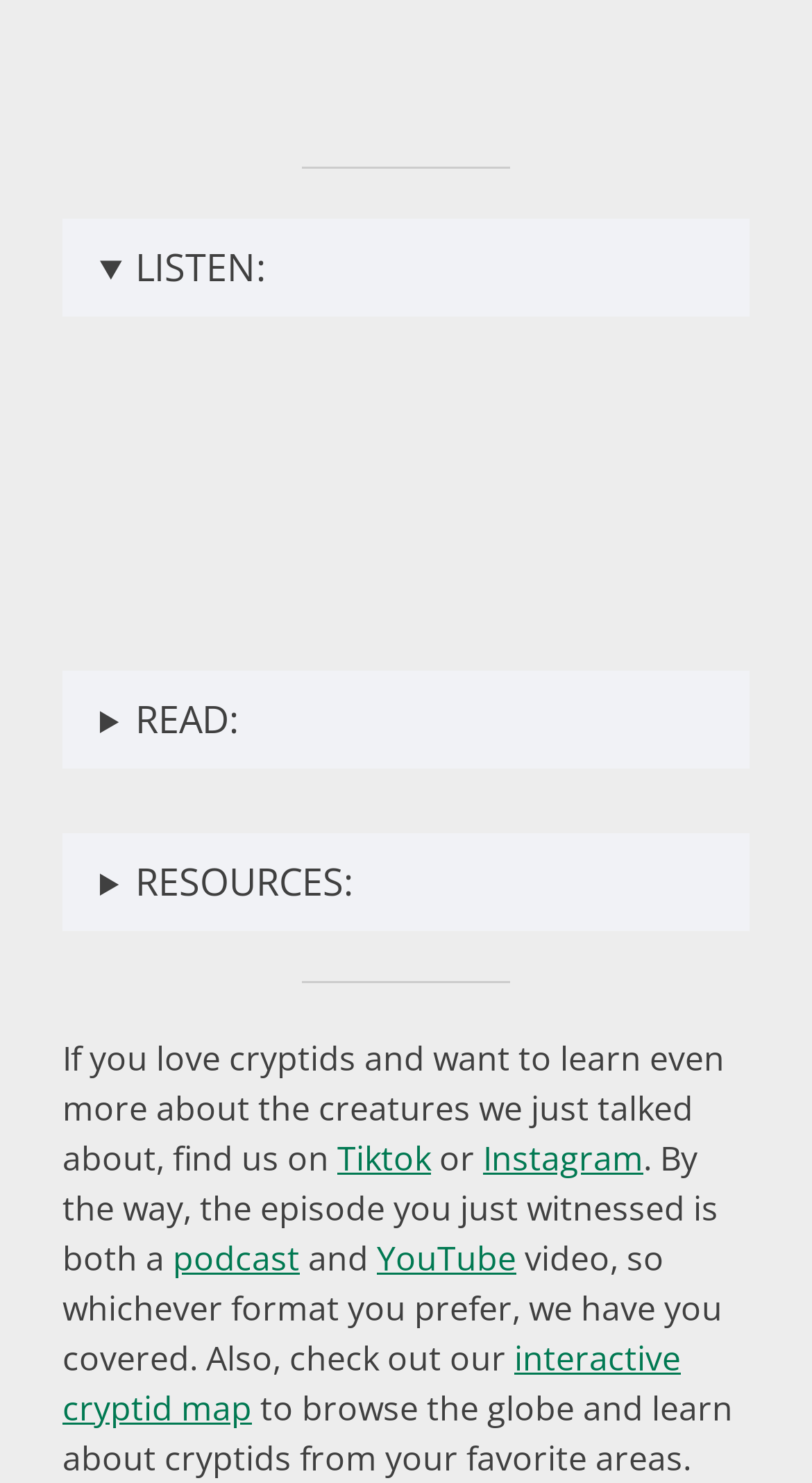Pinpoint the bounding box coordinates of the area that must be clicked to complete this instruction: "Find us on Tiktok".

[0.415, 0.766, 0.531, 0.797]